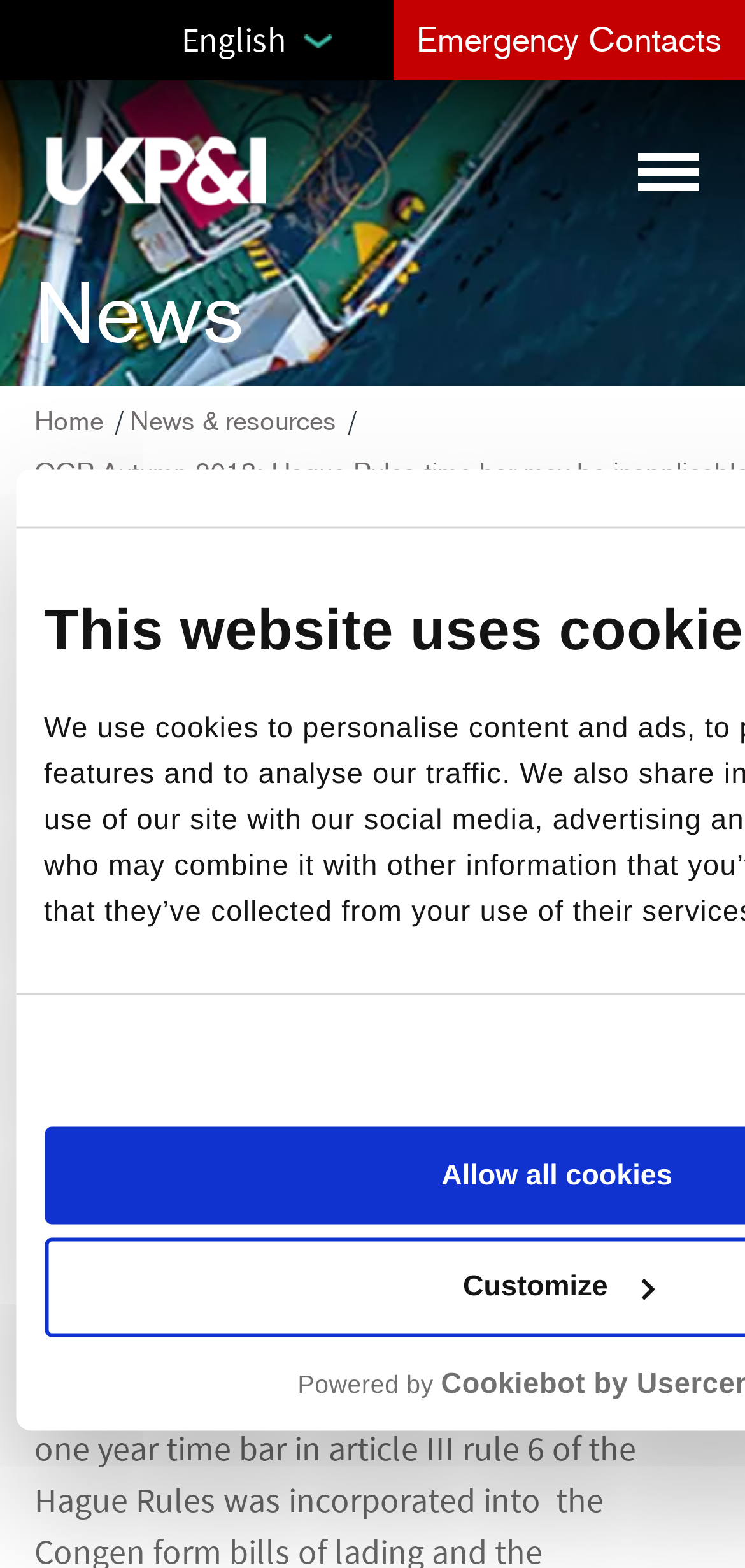Mark the bounding box of the element that matches the following description: "alt="sq_0002_170125_SNG_62" title="sq_0002_170125_SNG_62"".

None